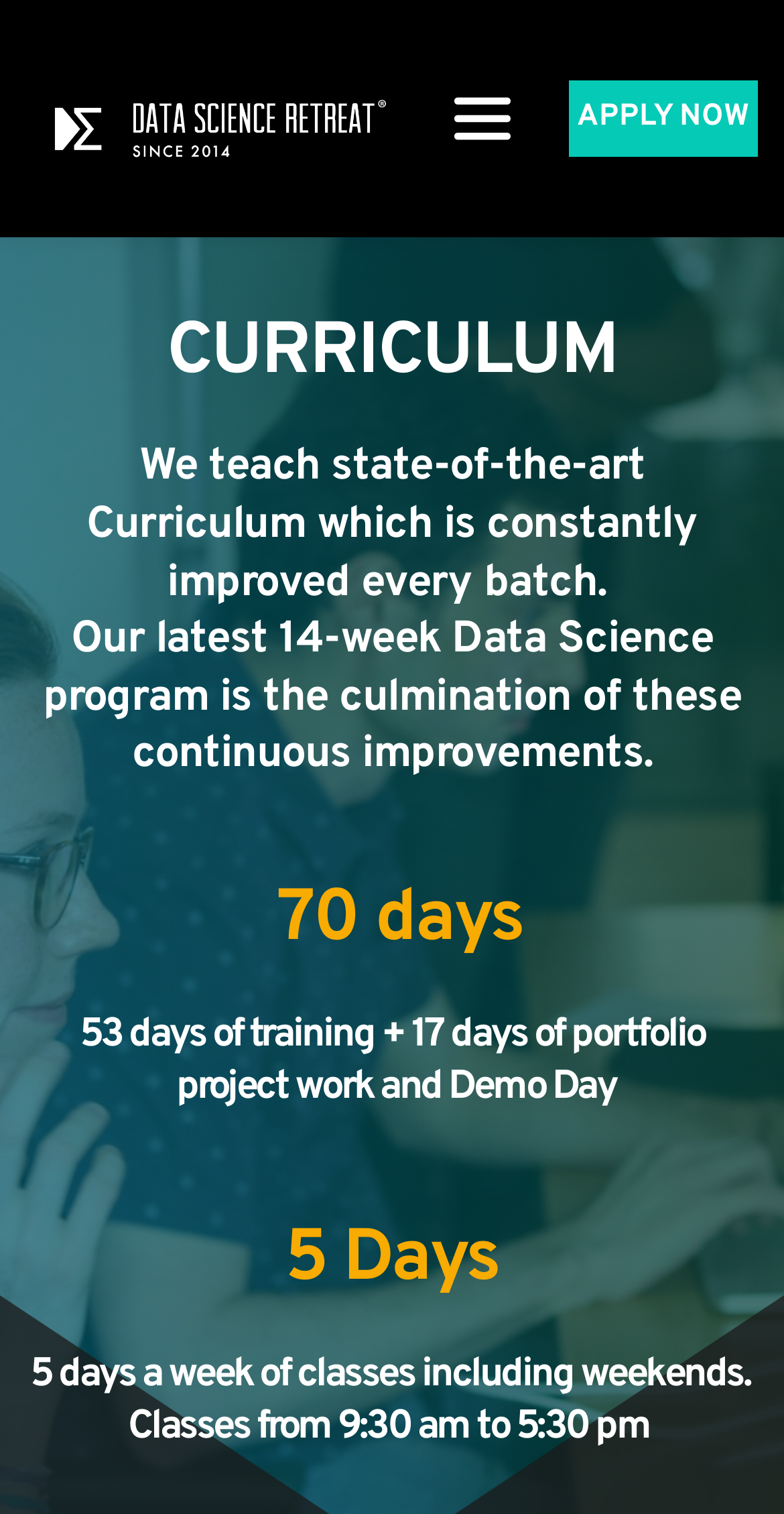What can I do on this webpage?
Refer to the image and provide a thorough answer to the question.

I found the answer by looking at the links on the webpage. The prominent 'APPLY NOW' link suggests that the primary action a user can take on this webpage is to apply for the program.